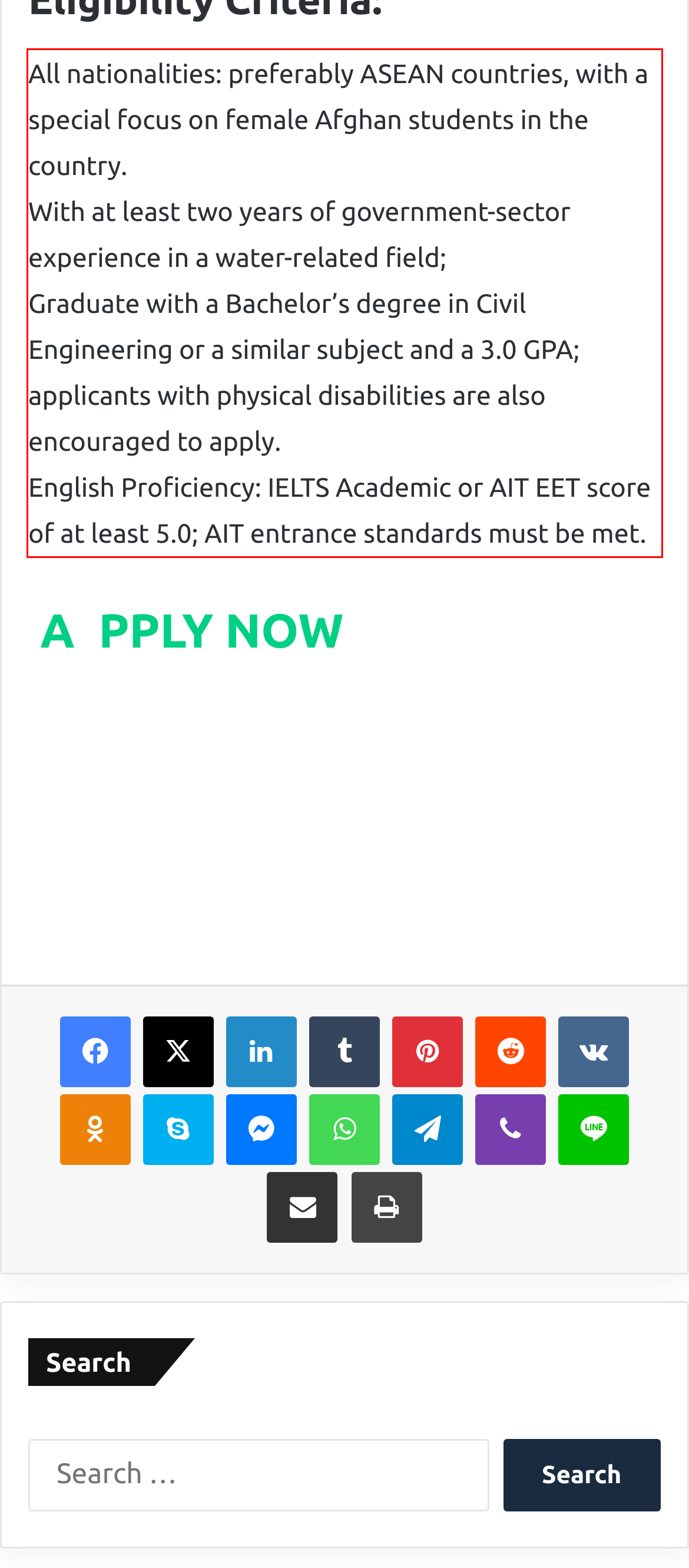Examine the screenshot of the webpage, locate the red bounding box, and generate the text contained within it.

All nationalities: preferably ASEAN countries, with a special focus on female Afghan students in the country. With at least two years of government-sector experience in a water-related field; Graduate with a Bachelor’s degree in Civil Engineering or a similar subject and a 3.0 GPA; applicants with physical disabilities are also encouraged to apply. English Proficiency: IELTS Academic or AIT EET score of at least 5.0; AIT entrance standards must be met.